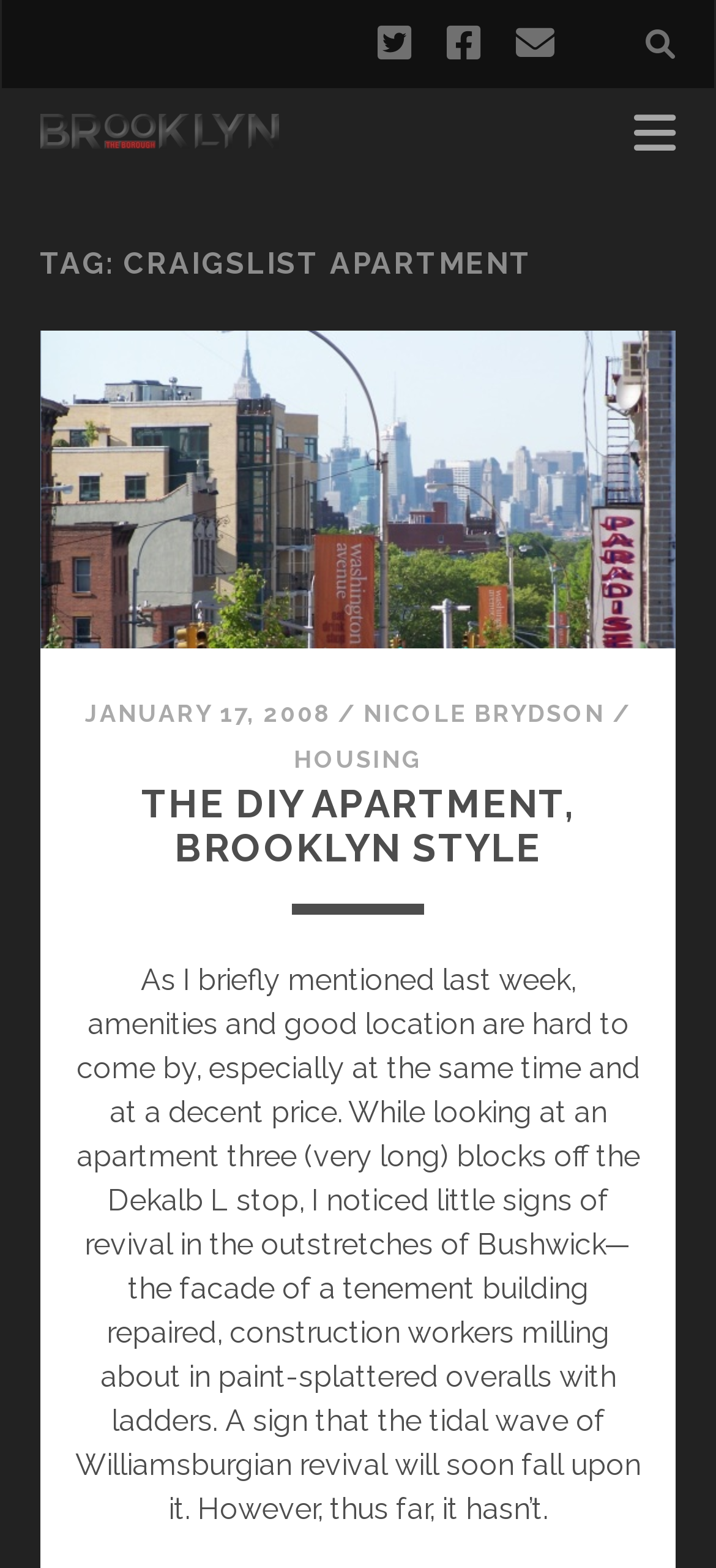Indicate the bounding box coordinates of the element that needs to be clicked to satisfy the following instruction: "Click the link to view the DIY apartment article". The coordinates should be four float numbers between 0 and 1, i.e., [left, top, right, bottom].

[0.197, 0.497, 0.803, 0.555]